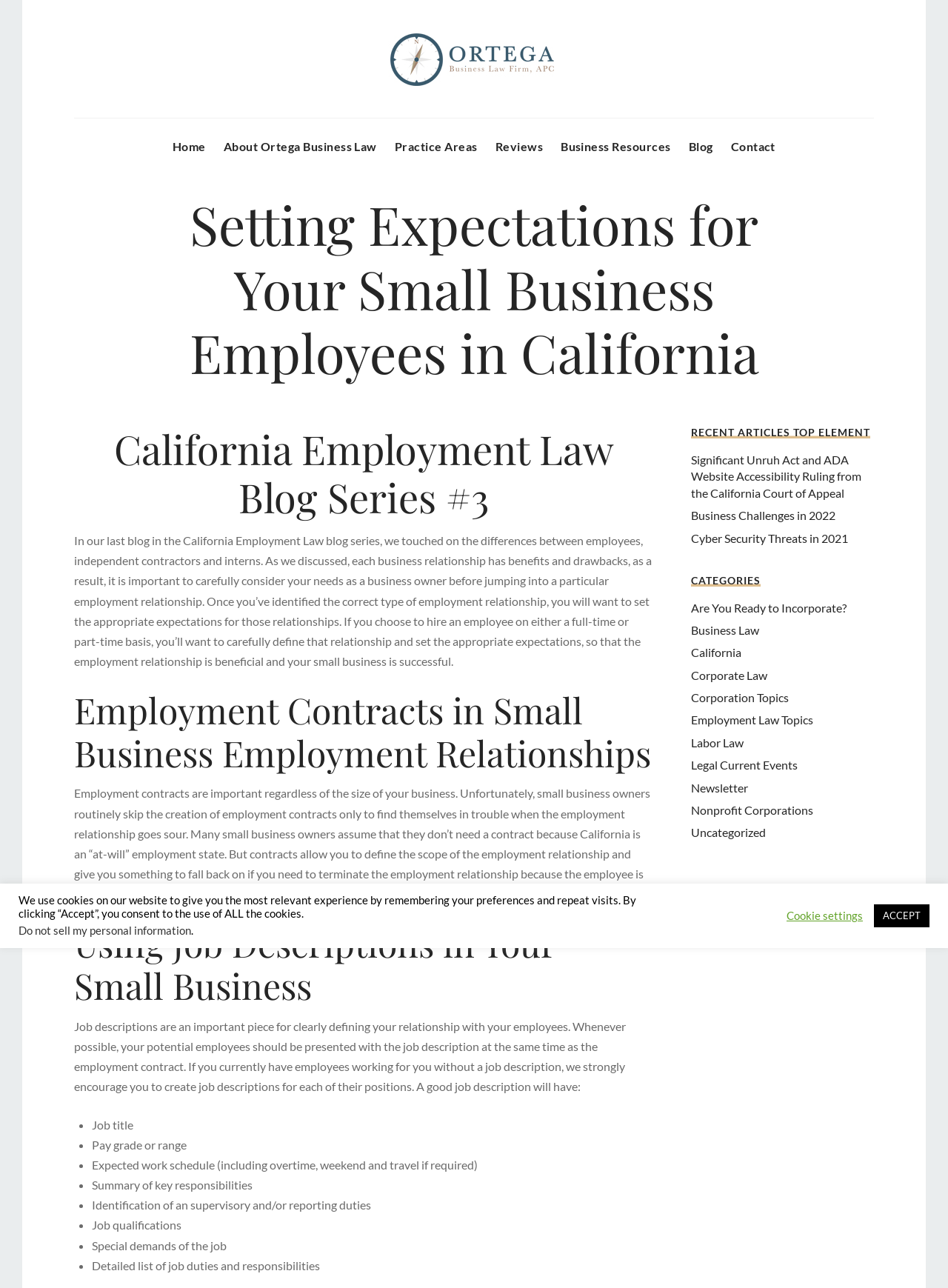From the image, can you give a detailed response to the question below:
What is the category of the article 'Significant Unruh Act and ADA Website Accessibility Ruling from the California Court of Appeal'?

I found the answer by looking at the categories listed on the webpage. The article 'Significant Unruh Act and ADA Website Accessibility Ruling from the California Court of Appeal' is listed under the category 'Legal Current Events'.